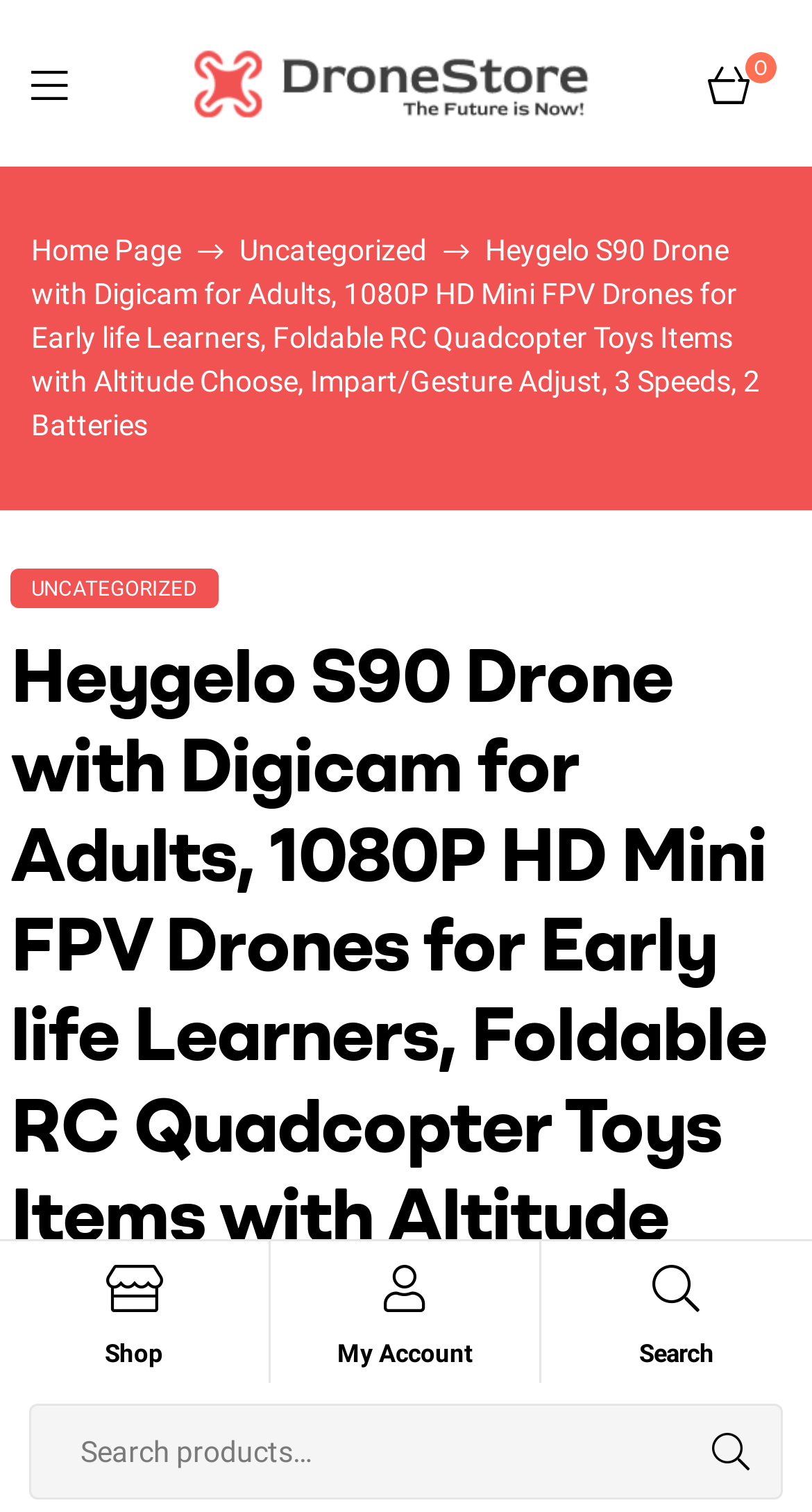Please find the bounding box coordinates in the format (top-left x, top-left y, bottom-right x, bottom-right y) for the given element description. Ensure the coordinates are floating point numbers between 0 and 1. Description: Purchase

None